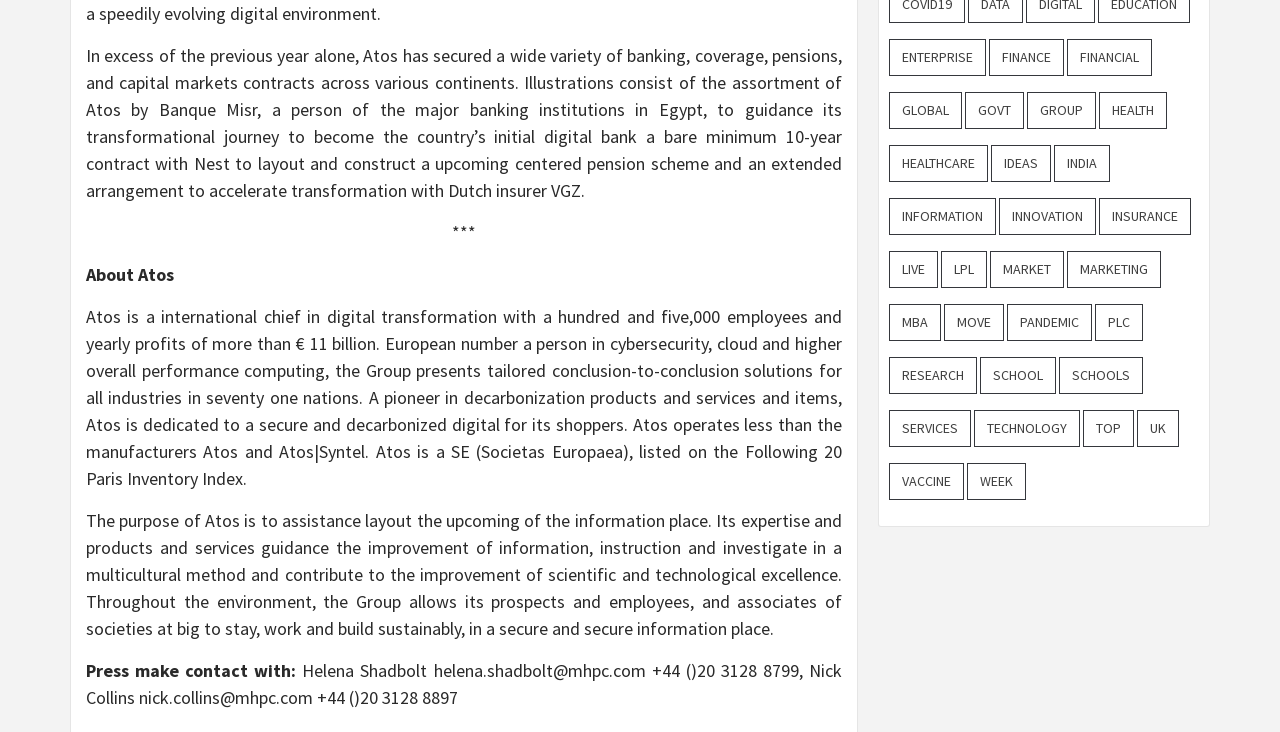What is the company's yearly revenue?
Look at the image and answer the question using a single word or phrase.

more than € 11 billion